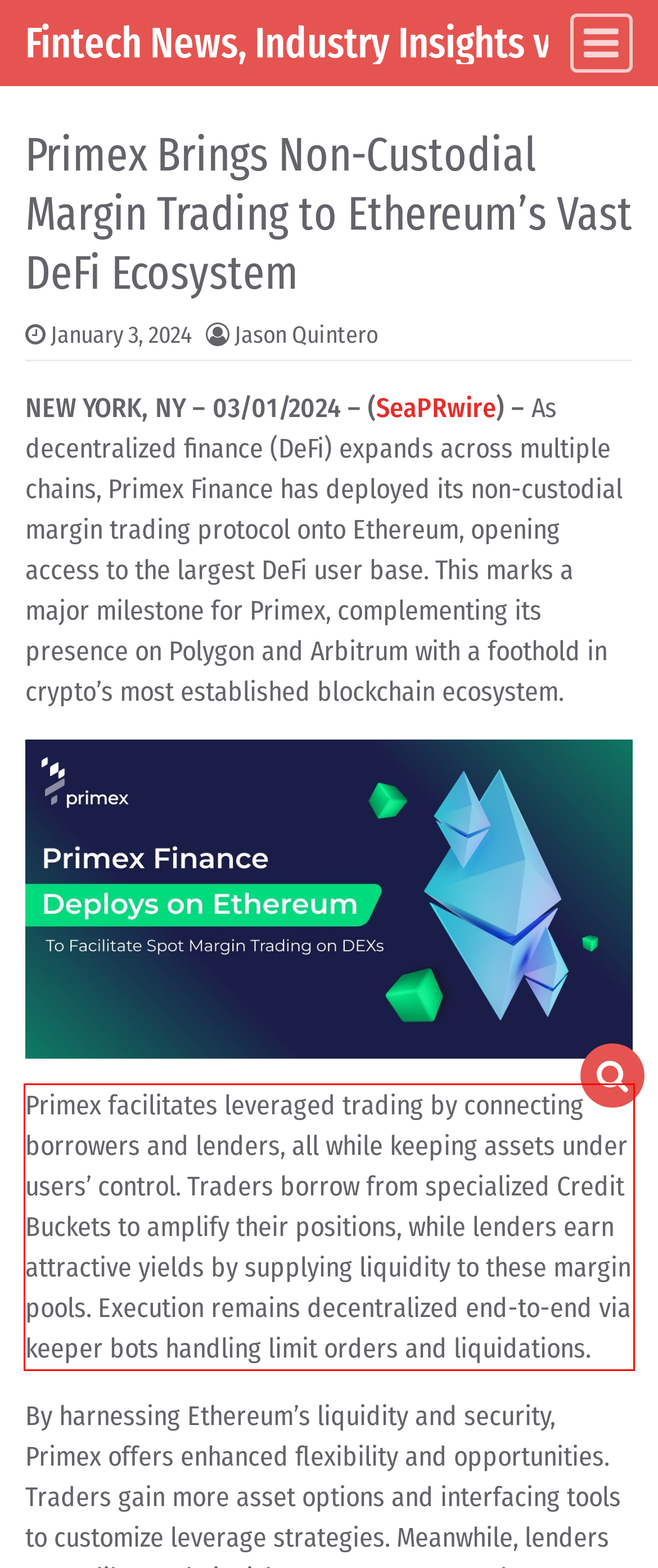Review the webpage screenshot provided, and perform OCR to extract the text from the red bounding box.

Primex facilitates leveraged trading by connecting borrowers and lenders, all while keeping assets under users’ control. Traders borrow from specialized Credit Buckets to amplify their positions, while lenders earn attractive yields by supplying liquidity to these margin pools. Execution remains decentralized end-to-end via keeper bots handling limit orders and liquidations.